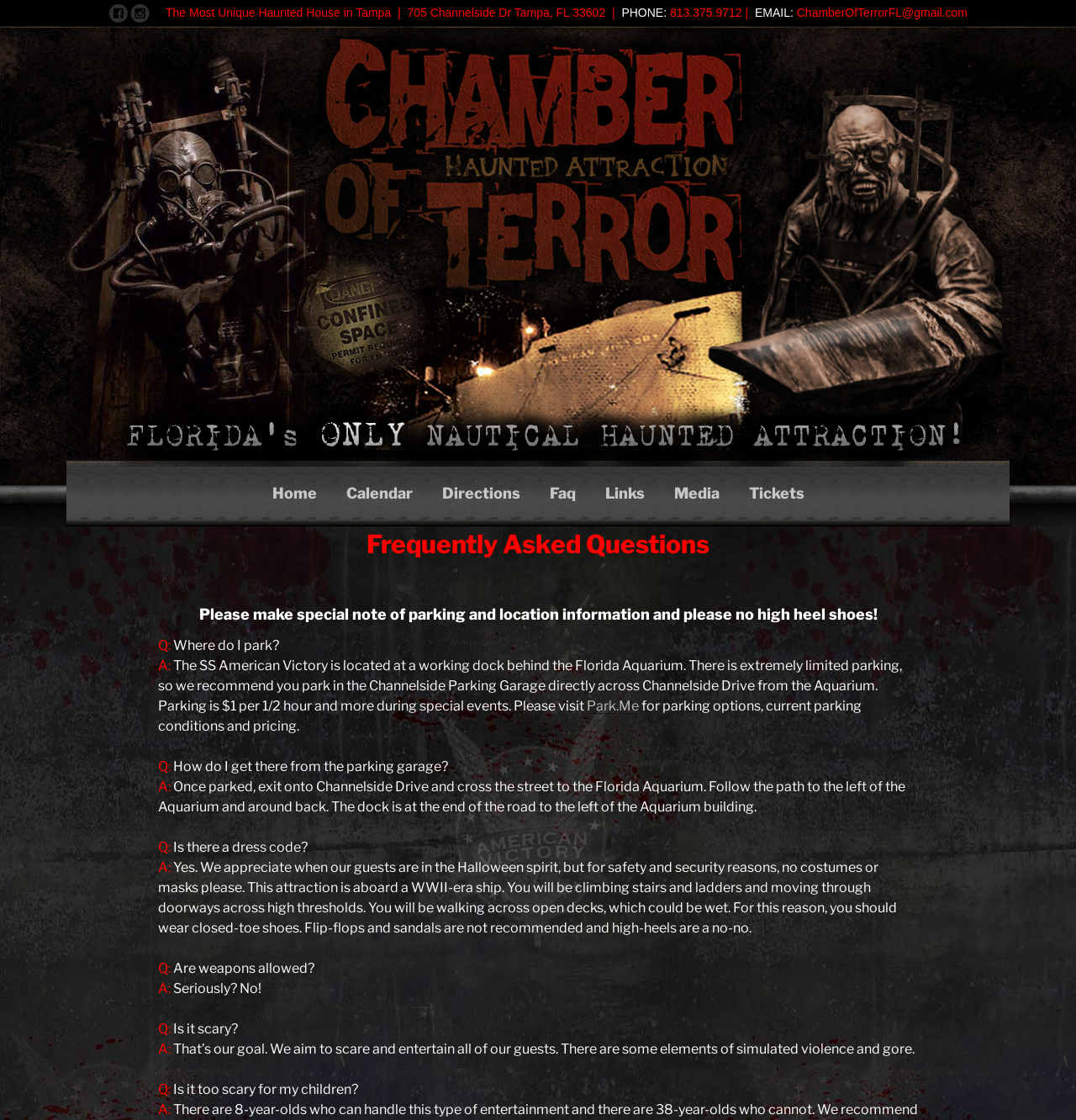Bounding box coordinates must be specified in the format (top-left x, top-left y, bottom-right x, bottom-right y). All values should be floating point numbers between 0 and 1. What are the bounding box coordinates of the UI element described as: Calendar

[0.309, 0.409, 0.396, 0.471]